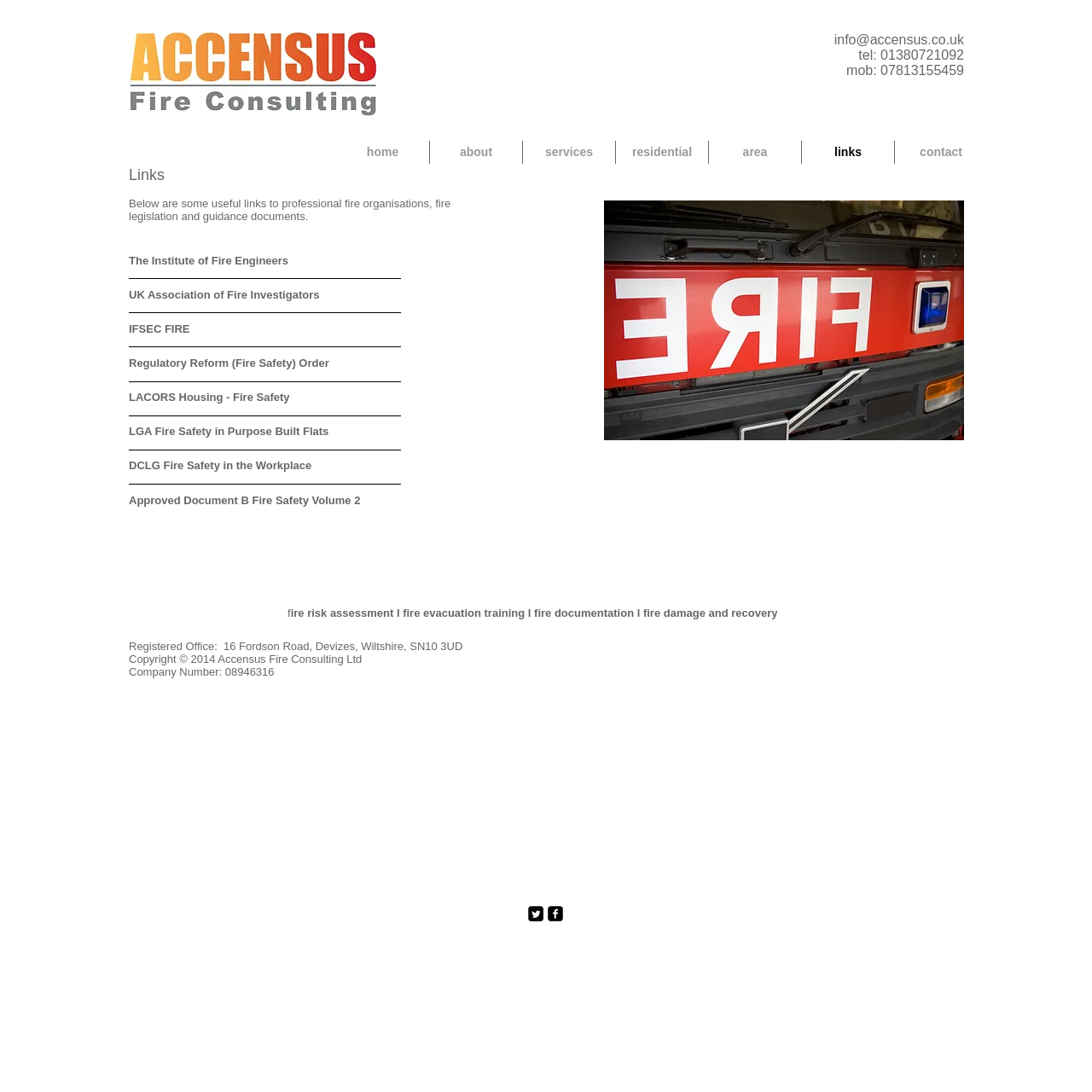Find the bounding box coordinates for the HTML element described in this sentence: "IFSEC FIRE". Provide the coordinates as four float numbers between 0 and 1, in the format [left, top, right, bottom].

[0.118, 0.295, 0.367, 0.307]